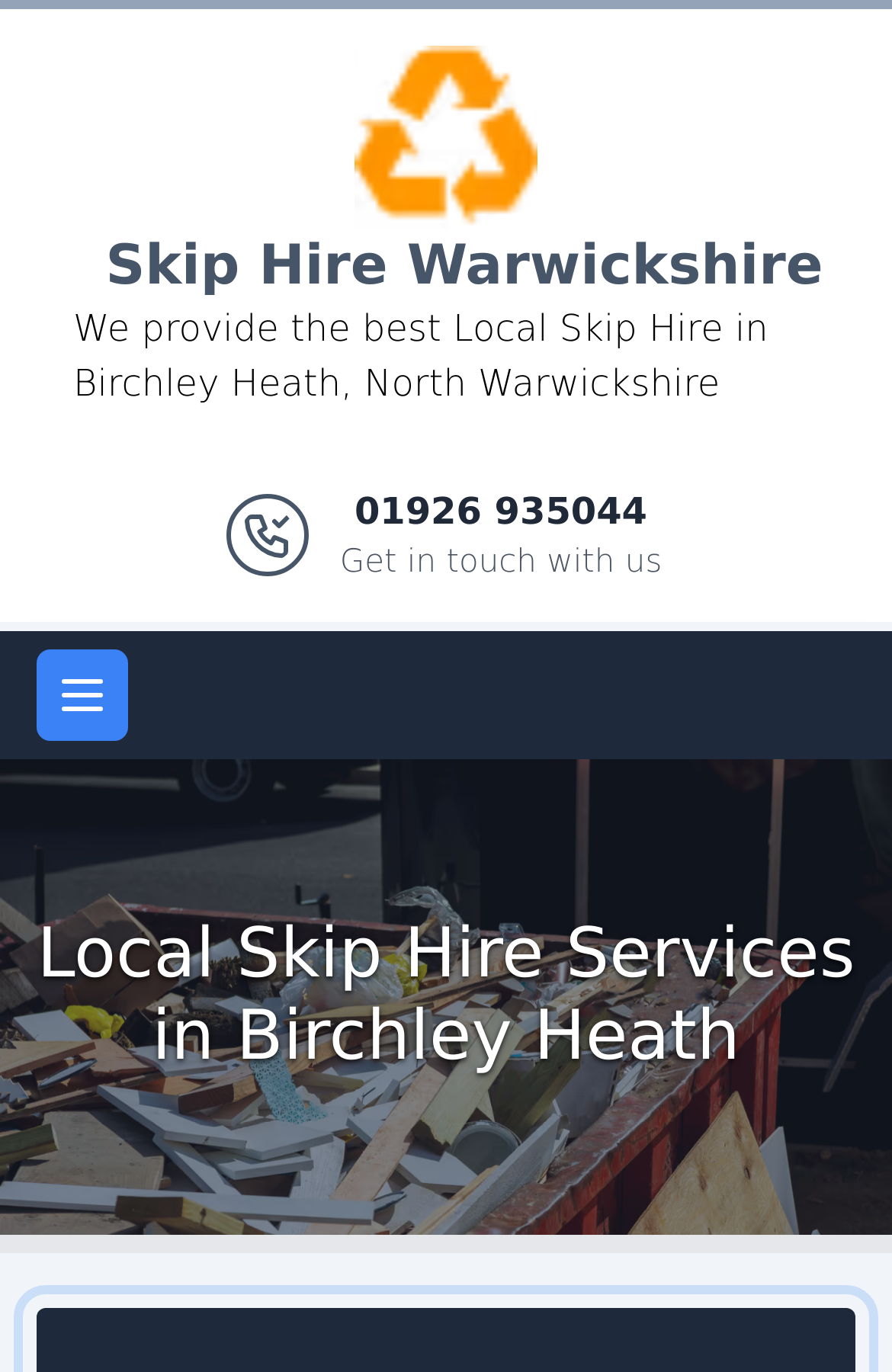What is the purpose of the button in the site header?
Please provide an in-depth and detailed response to the question.

I found the purpose of the button by looking at the button element with the text 'Open main menu' which is located in the site header section.